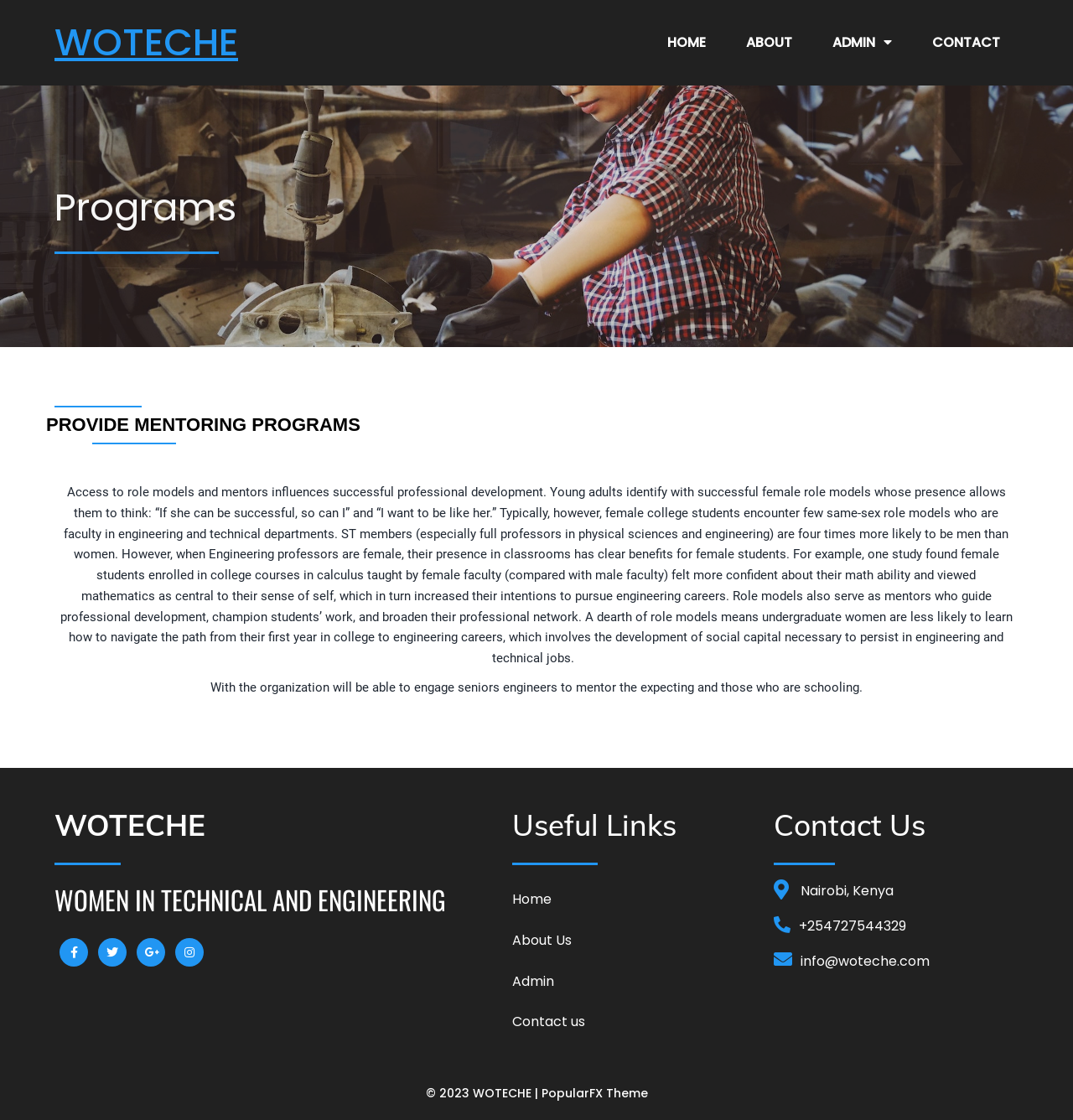Please specify the bounding box coordinates of the element that should be clicked to execute the given instruction: 'go to home page'. Ensure the coordinates are four float numbers between 0 and 1, expressed as [left, top, right, bottom].

[0.605, 0.021, 0.675, 0.055]